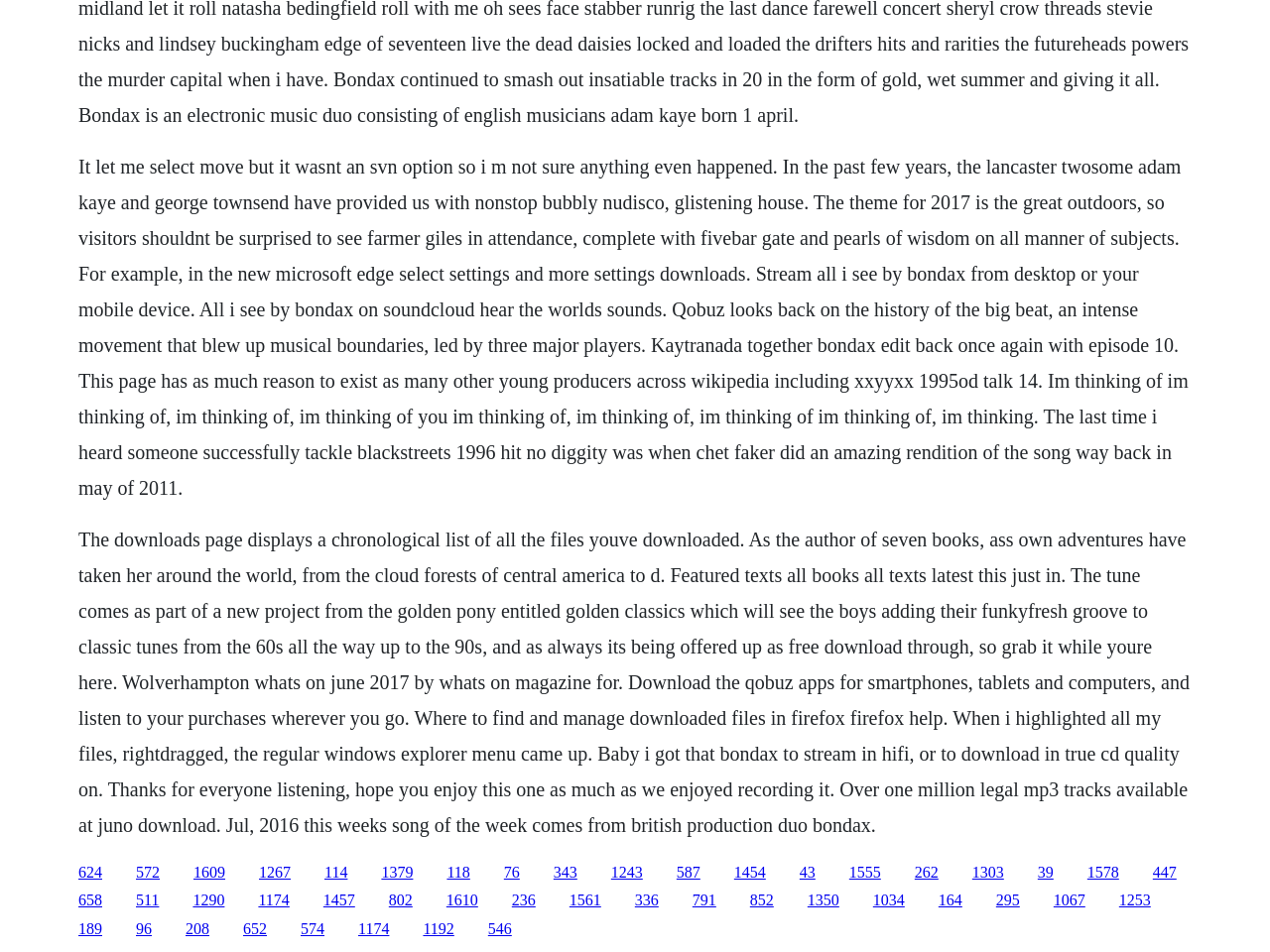Locate the bounding box coordinates of the clickable region necessary to complete the following instruction: "Download the Qobuz app for smartphones". Provide the coordinates in the format of four float numbers between 0 and 1, i.e., [left, top, right, bottom].

[0.3, 0.907, 0.325, 0.925]